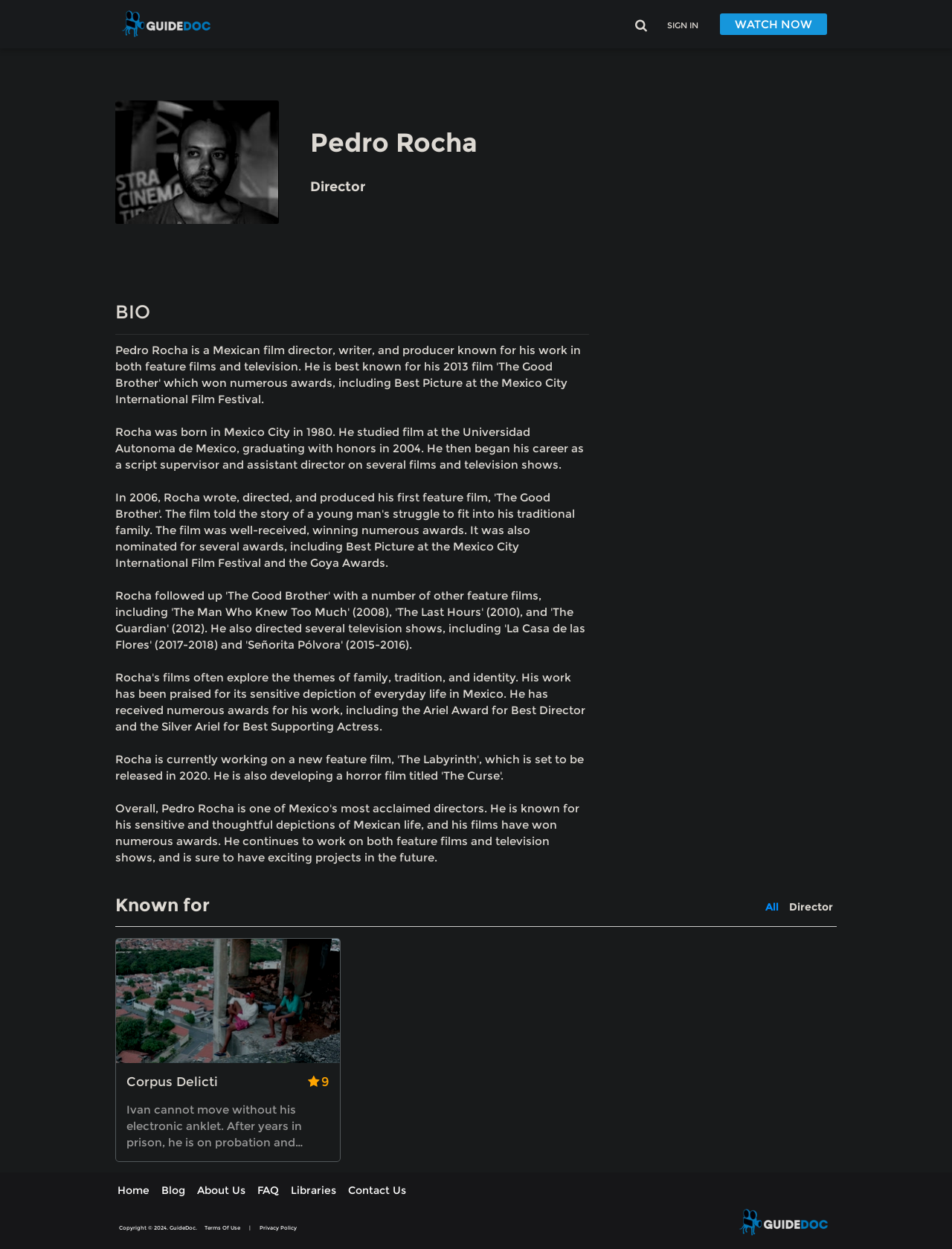Locate the UI element described as follows: "FAQ". Return the bounding box coordinates as four float numbers between 0 and 1 in the order [left, top, right, bottom].

[0.27, 0.947, 0.293, 0.959]